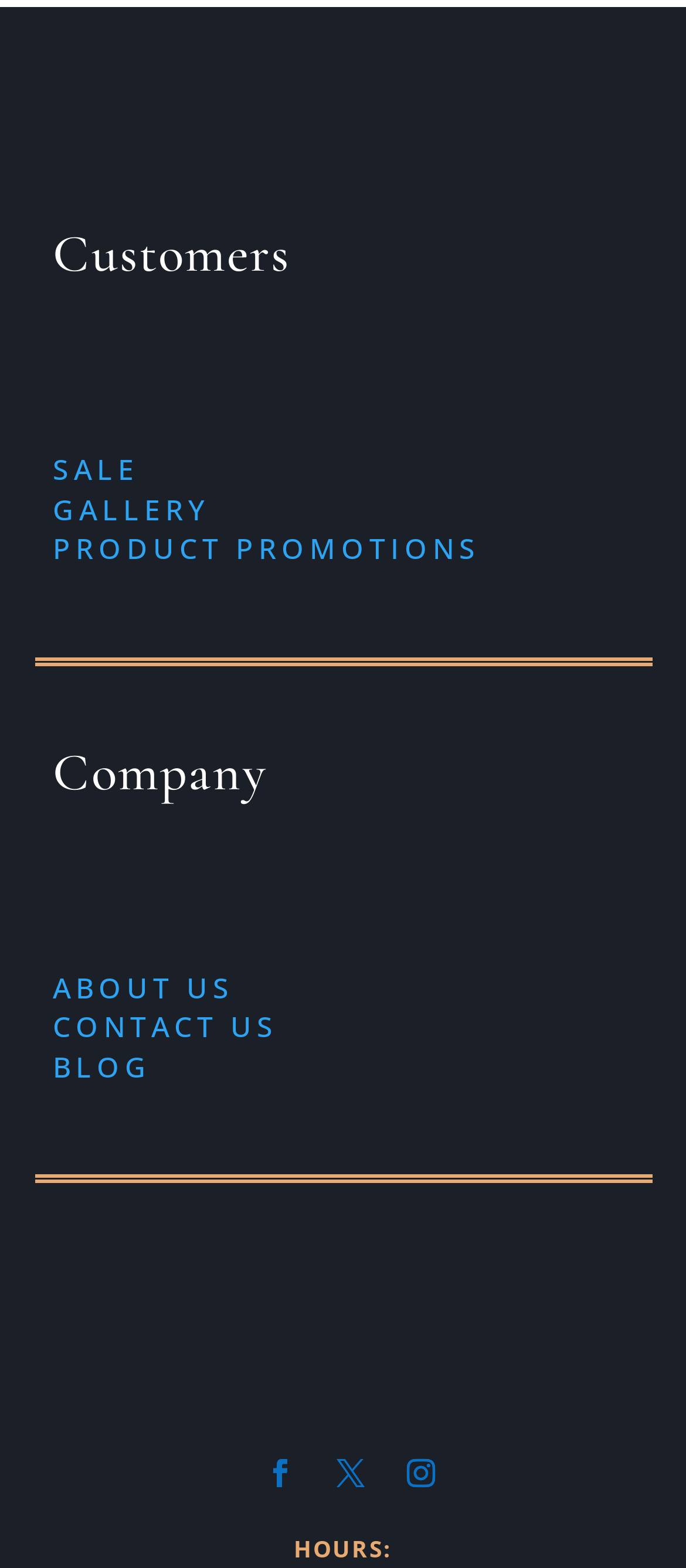Please find the bounding box coordinates for the clickable element needed to perform this instruction: "View PRODUCT PROMOTIONS".

[0.077, 0.338, 0.7, 0.362]